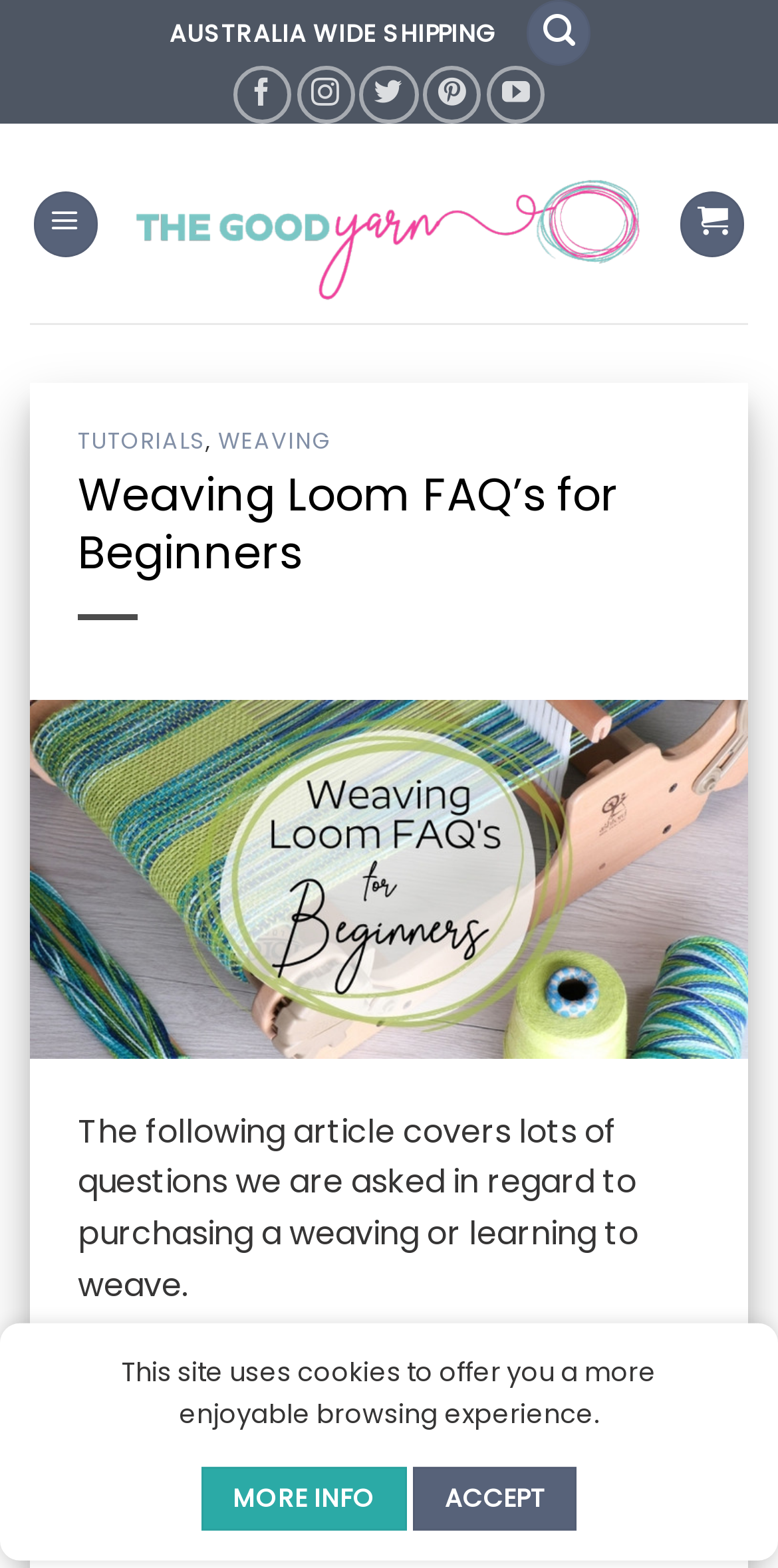Please determine the heading text of this webpage.

Weaving Loom FAQ’s for Beginners